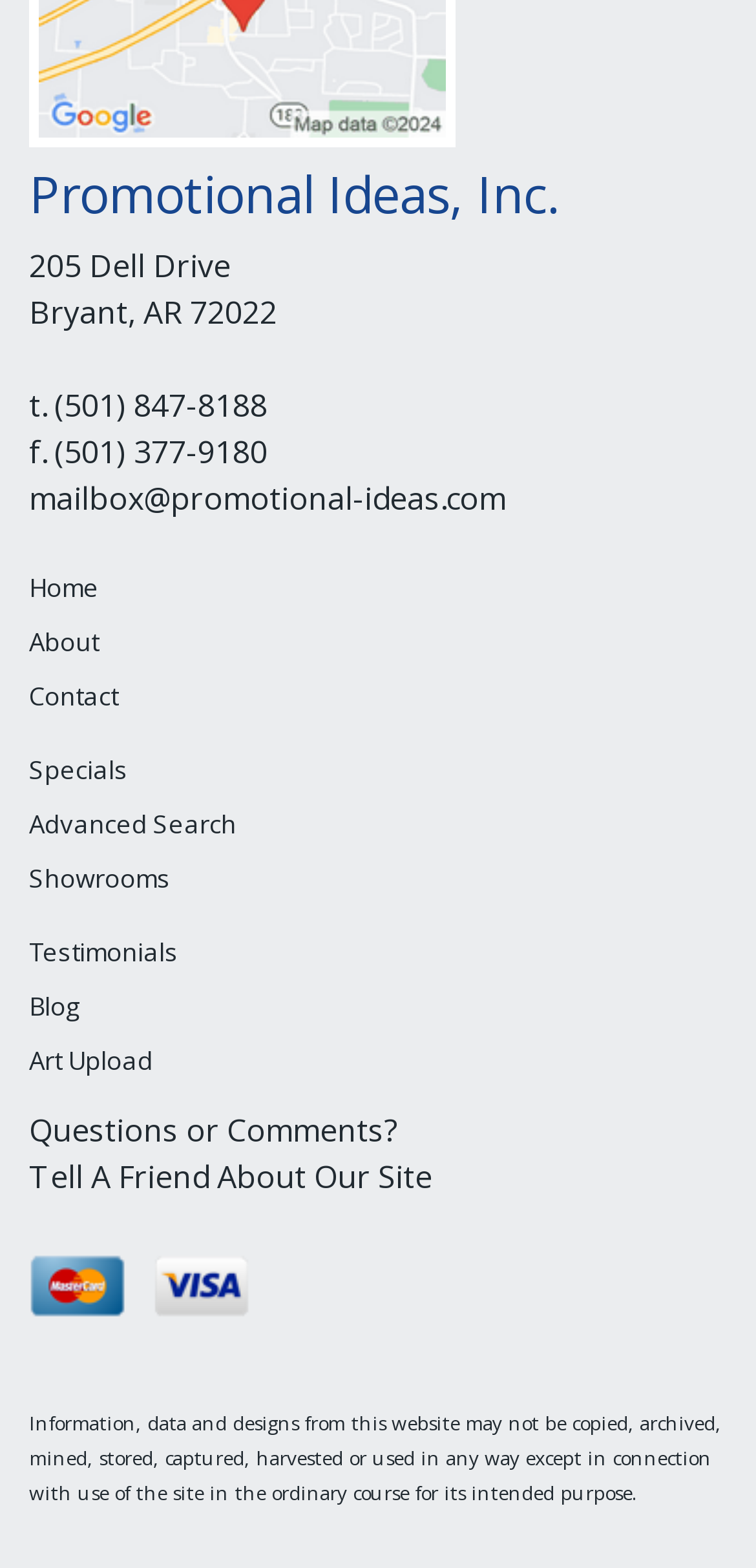Please specify the bounding box coordinates of the clickable section necessary to execute the following command: "View cart".

None